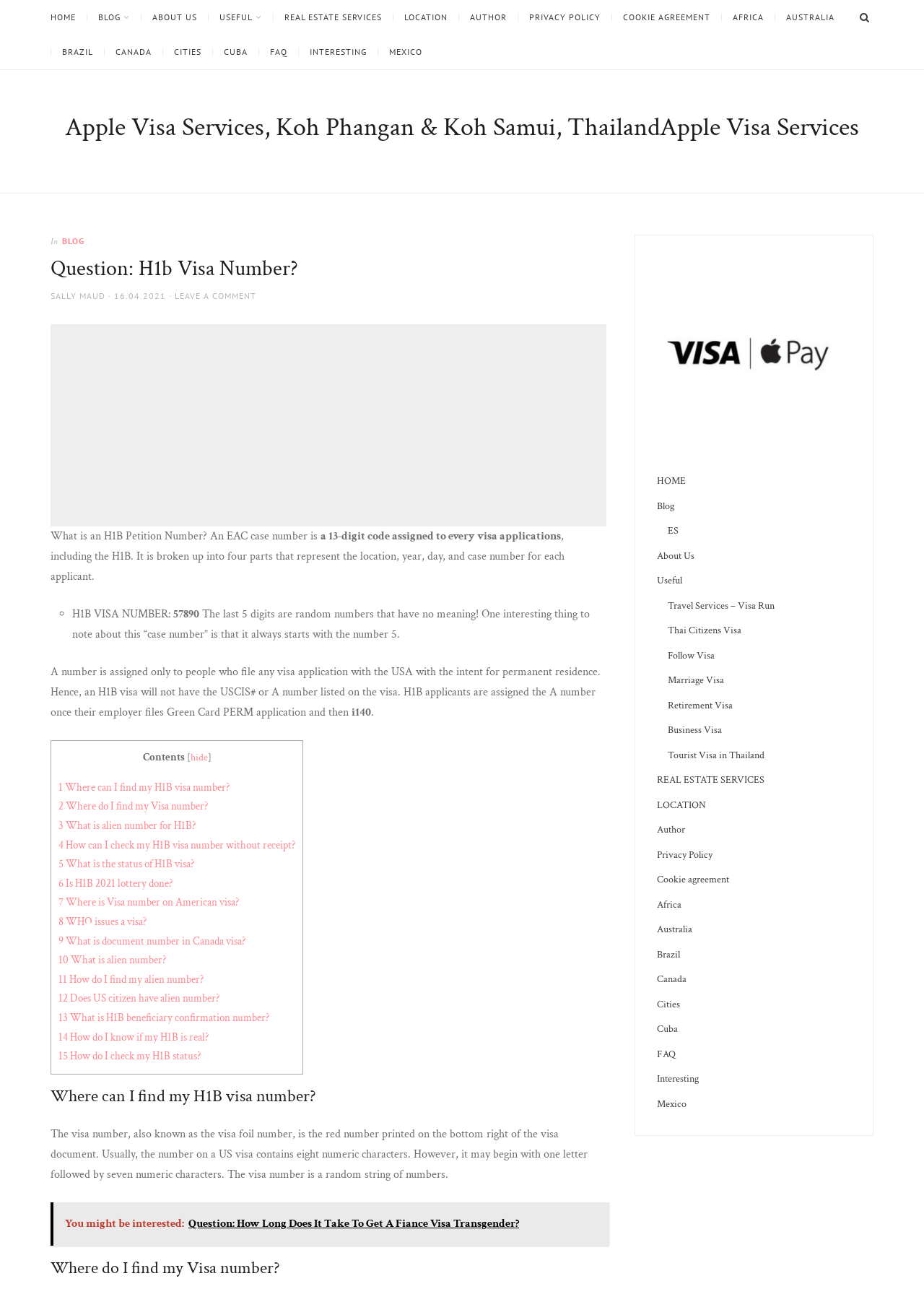What is the topic of the current article?
Please analyze the image and answer the question with as much detail as possible.

The topic of the current article can be determined by looking at the heading 'Question: H1b Visa Number?' which is located at the top of the webpage, indicating that the article is about H1B Visa Number.